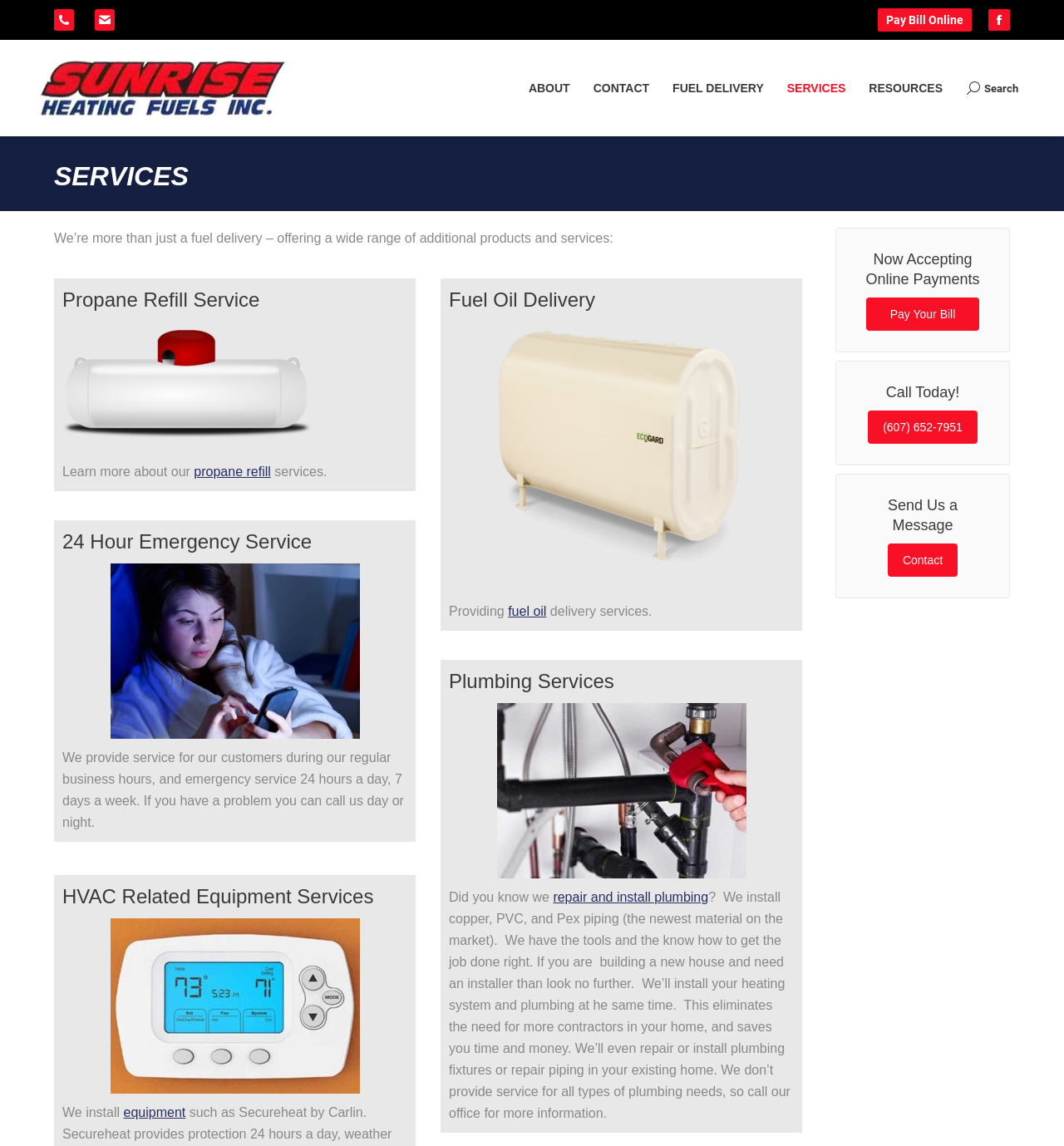Please respond in a single word or phrase: 
What is the phone number to call for emergency service?

(607) 652-7951